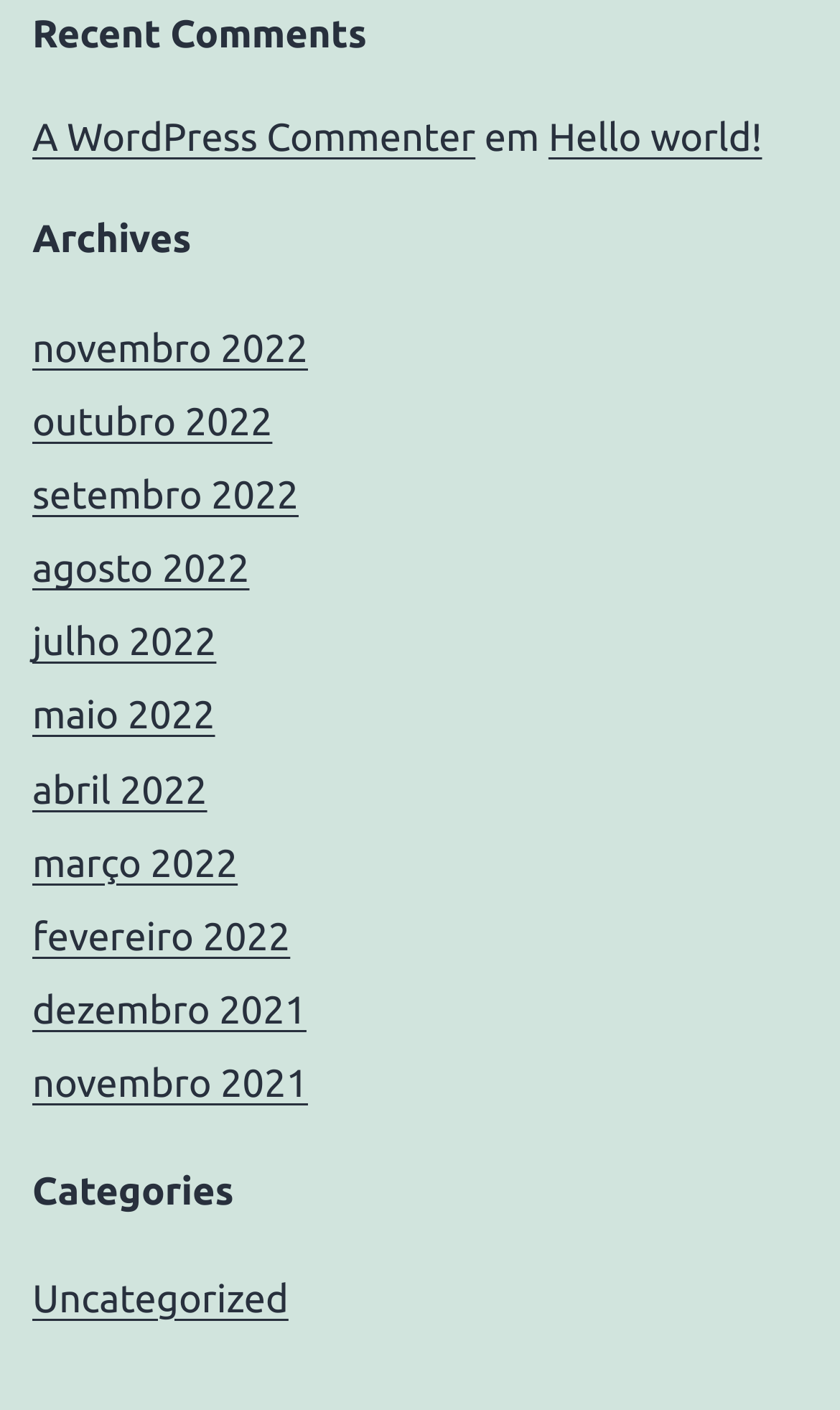Please look at the image and answer the question with a detailed explanation: How many months are listed under 'Archives'?

Under the 'Archives' heading, there are 12 links listed, each representing a month from 2021 and 2022, including novembro 2022, outubro 2022, setembro 2022, and so on.